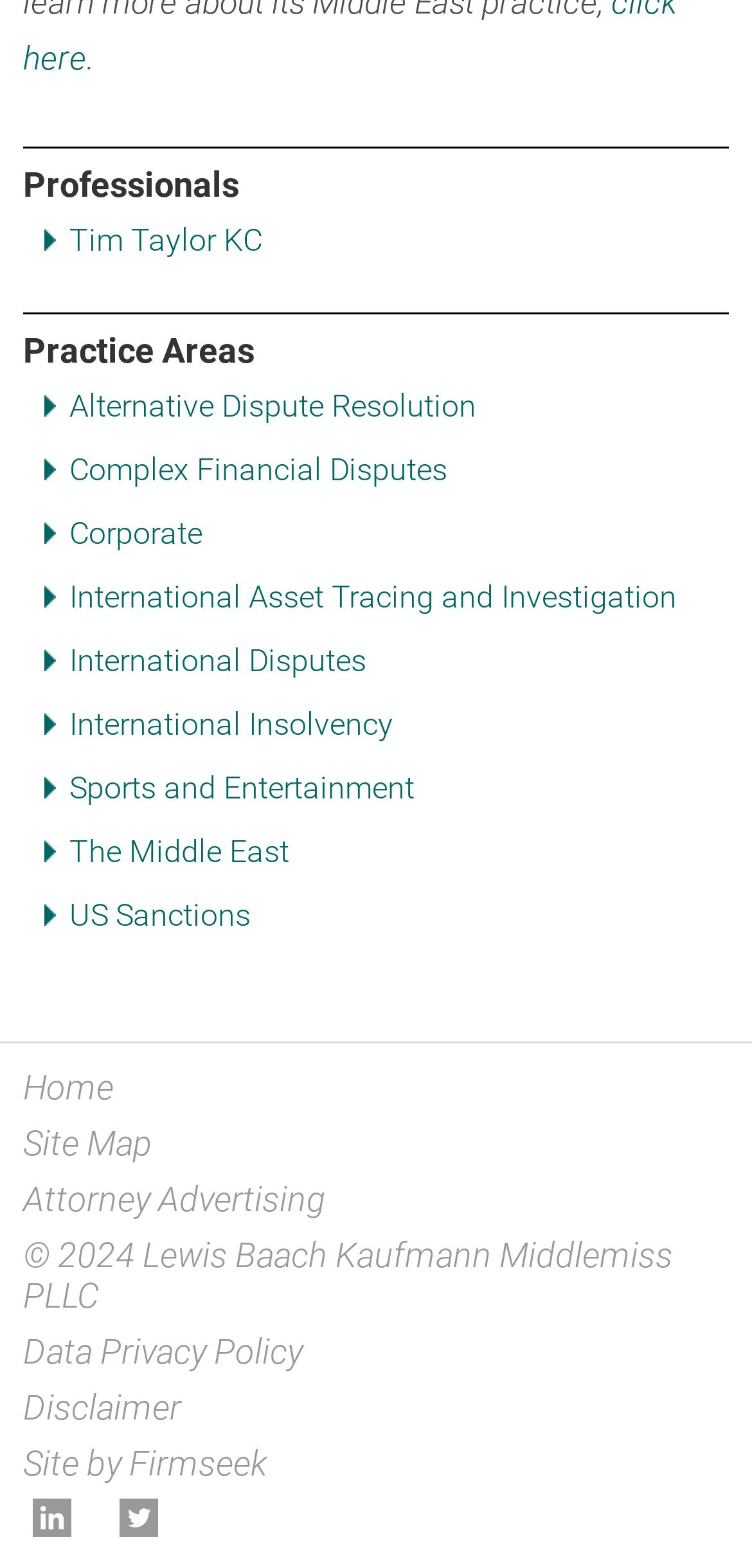Kindly determine the bounding box coordinates of the area that needs to be clicked to fulfill this instruction: "Go to the 'Home' page".

[0.031, 0.681, 0.151, 0.707]